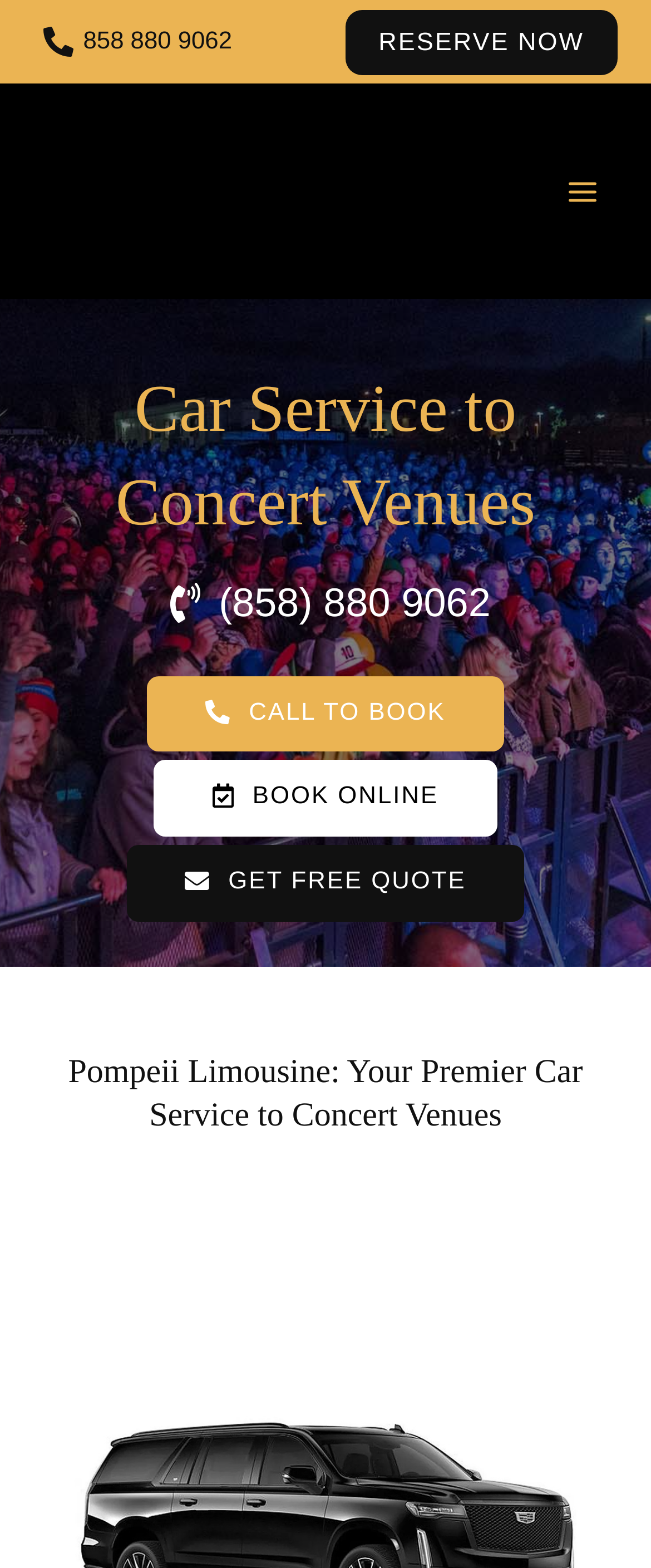Could you specify the bounding box coordinates for the clickable section to complete the following instruction: "Reserve a car service now"?

[0.53, 0.006, 0.949, 0.047]